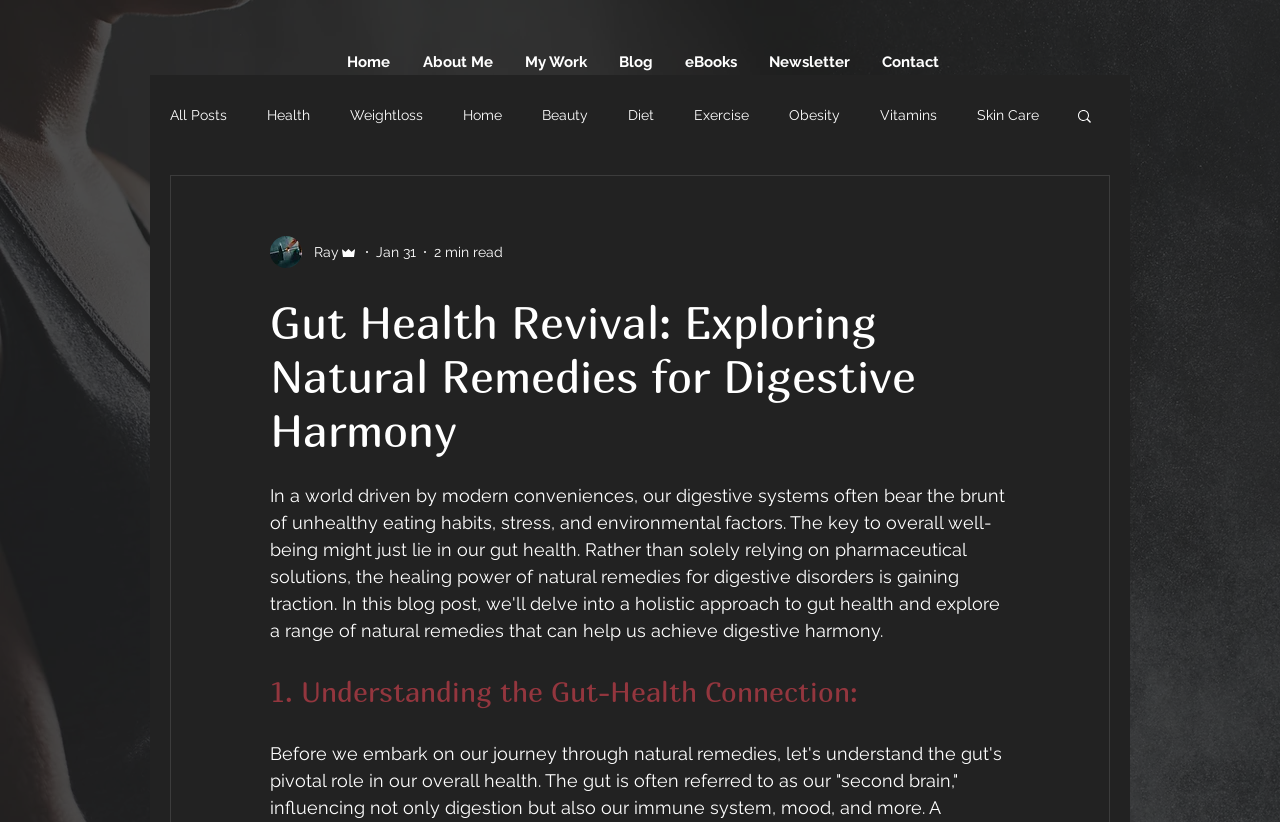What is the author's name?
Based on the image, give a one-word or short phrase answer.

Ray